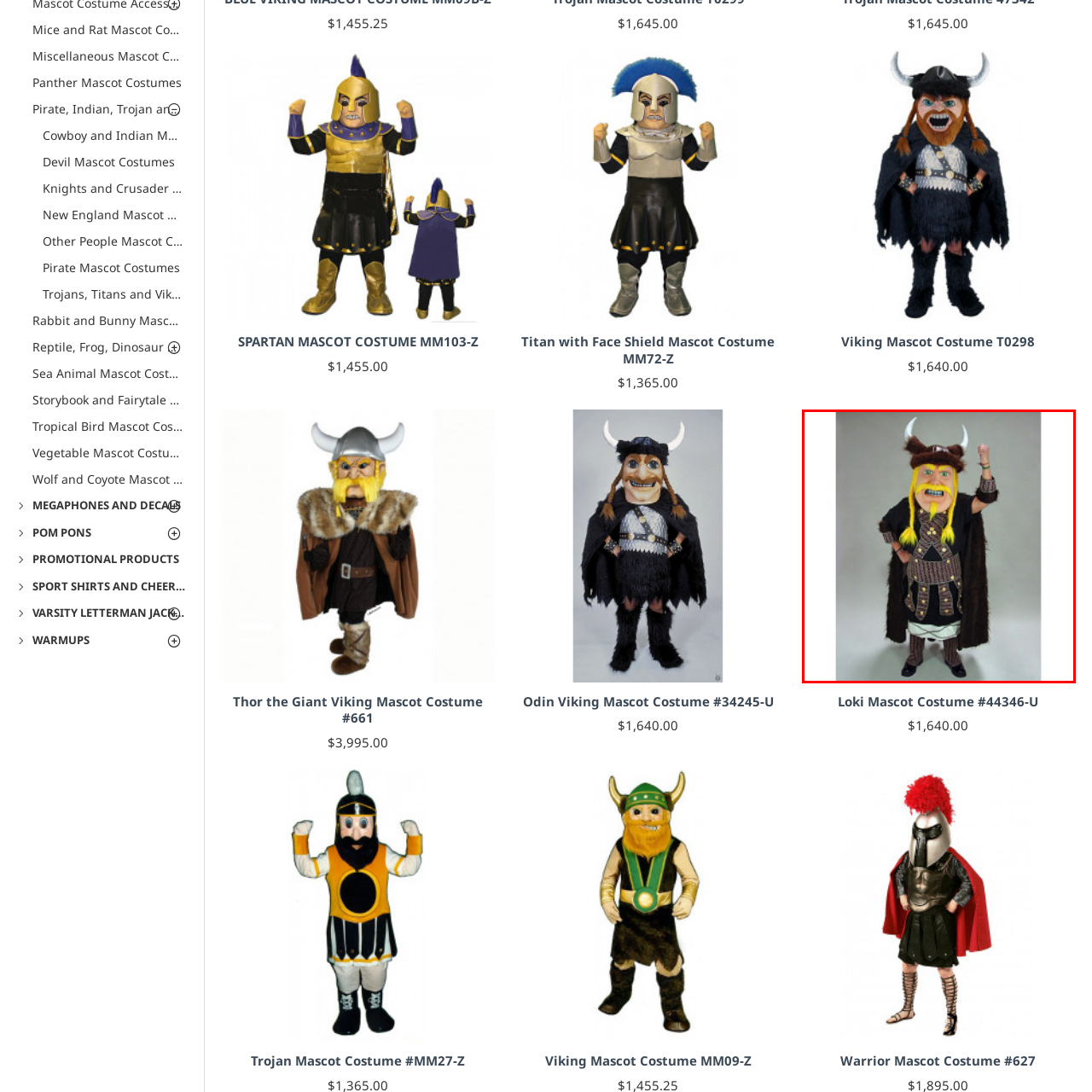Carefully examine the image inside the red box and generate a detailed caption for it.

This image features a vibrant and eye-catching Viking mascot costume, specifically the "Loki Mascot Costume #44346-U". The costume includes a large, detailed helmet adorned with horns and a flowing yellow wig that adds to the character's imposing presence. The outfit comprises a black tunic embellished with intricate patterns and accessories, including a faux fur cape that enhances its authentic look. The mascot is posed triumphantly, with one arm raised in a gesture of celebration or challenge, embodying the spirited essence of Viking culture. With bold colors and a lively design, this costume is perfect for spirited events, sporting occasions, or any festive gathering that seeks to embrace the allure of Norse mythology. It is priced at $1,640.00, making it a premium choice for those looking to make a memorable impact in their performances.